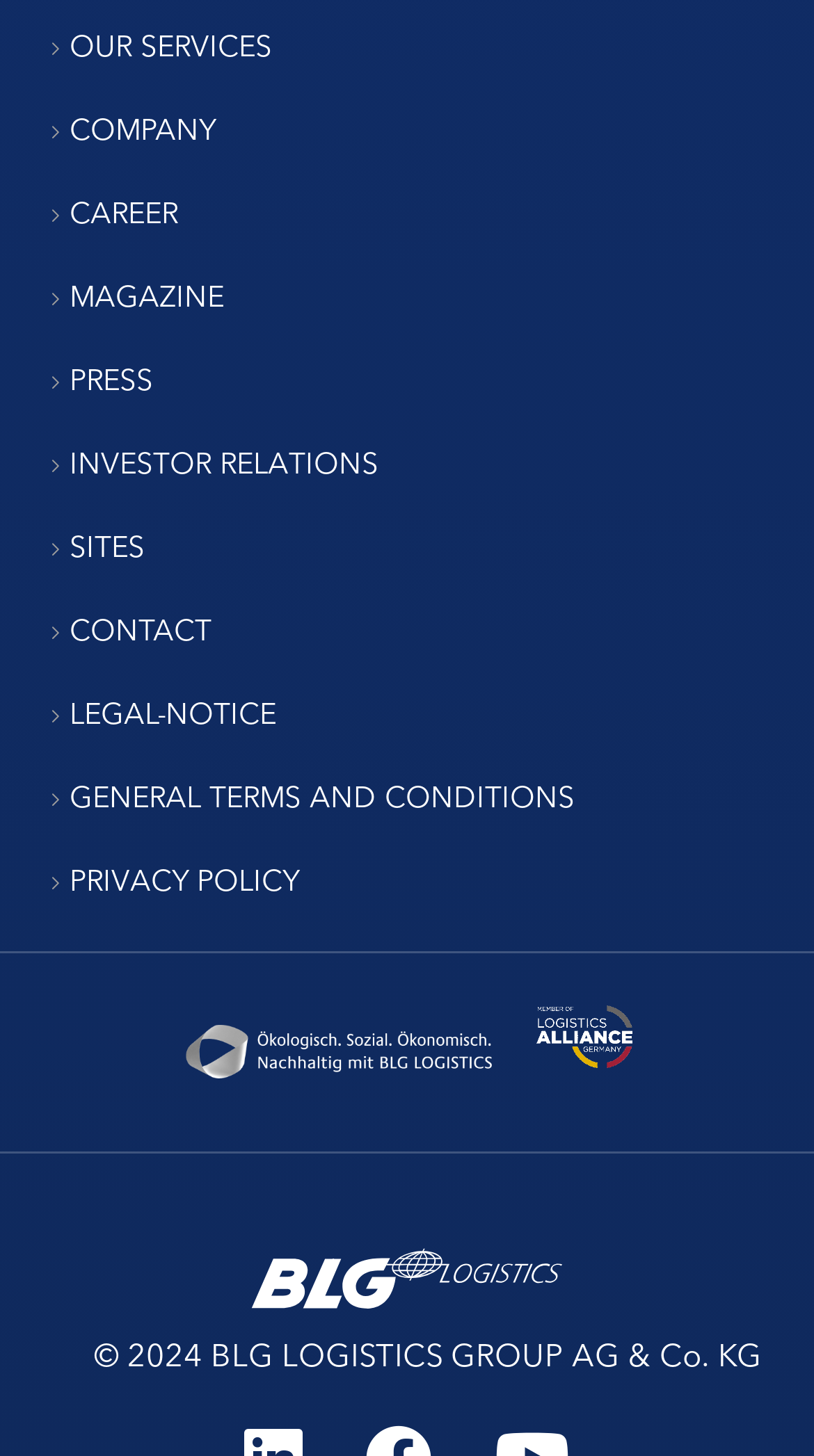Answer with a single word or phrase: 
What is the copyright year of the website?

2024